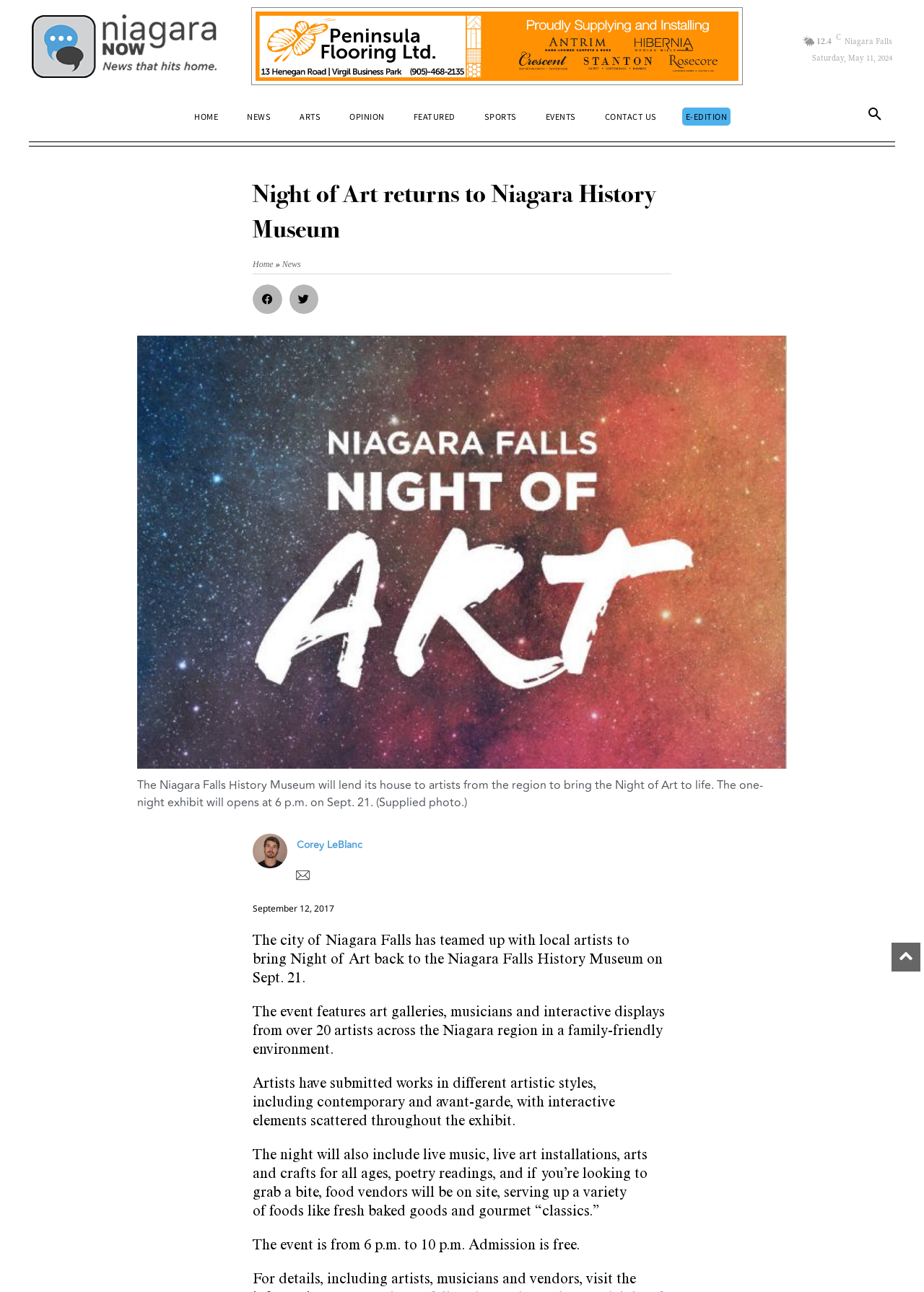Pinpoint the bounding box coordinates of the clickable area necessary to execute the following instruction: "Share on facebook". The coordinates should be given as four float numbers between 0 and 1, namely [left, top, right, bottom].

[0.273, 0.22, 0.305, 0.243]